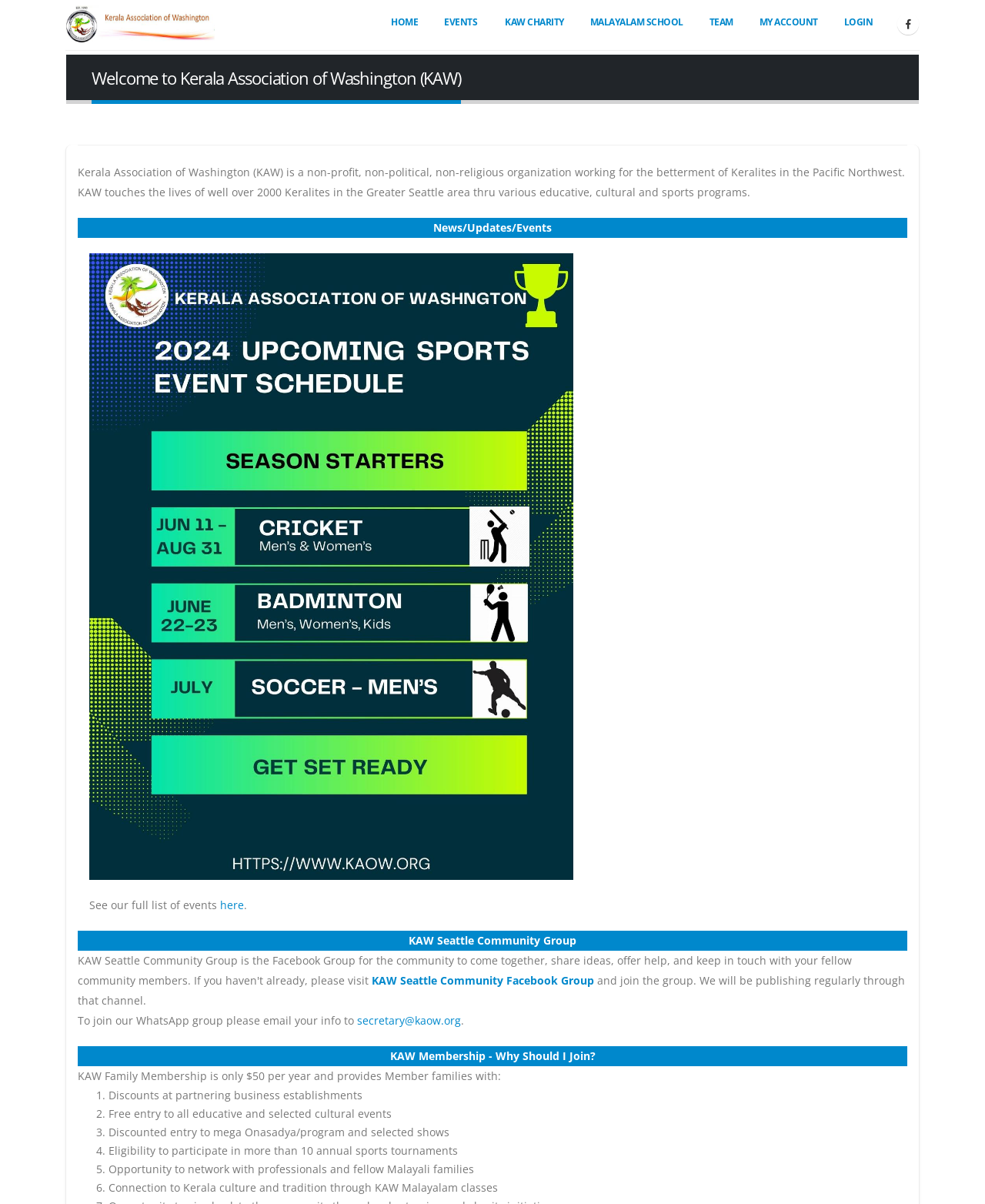Give the bounding box coordinates for the element described as: "Login".

[0.844, 0.006, 0.898, 0.031]